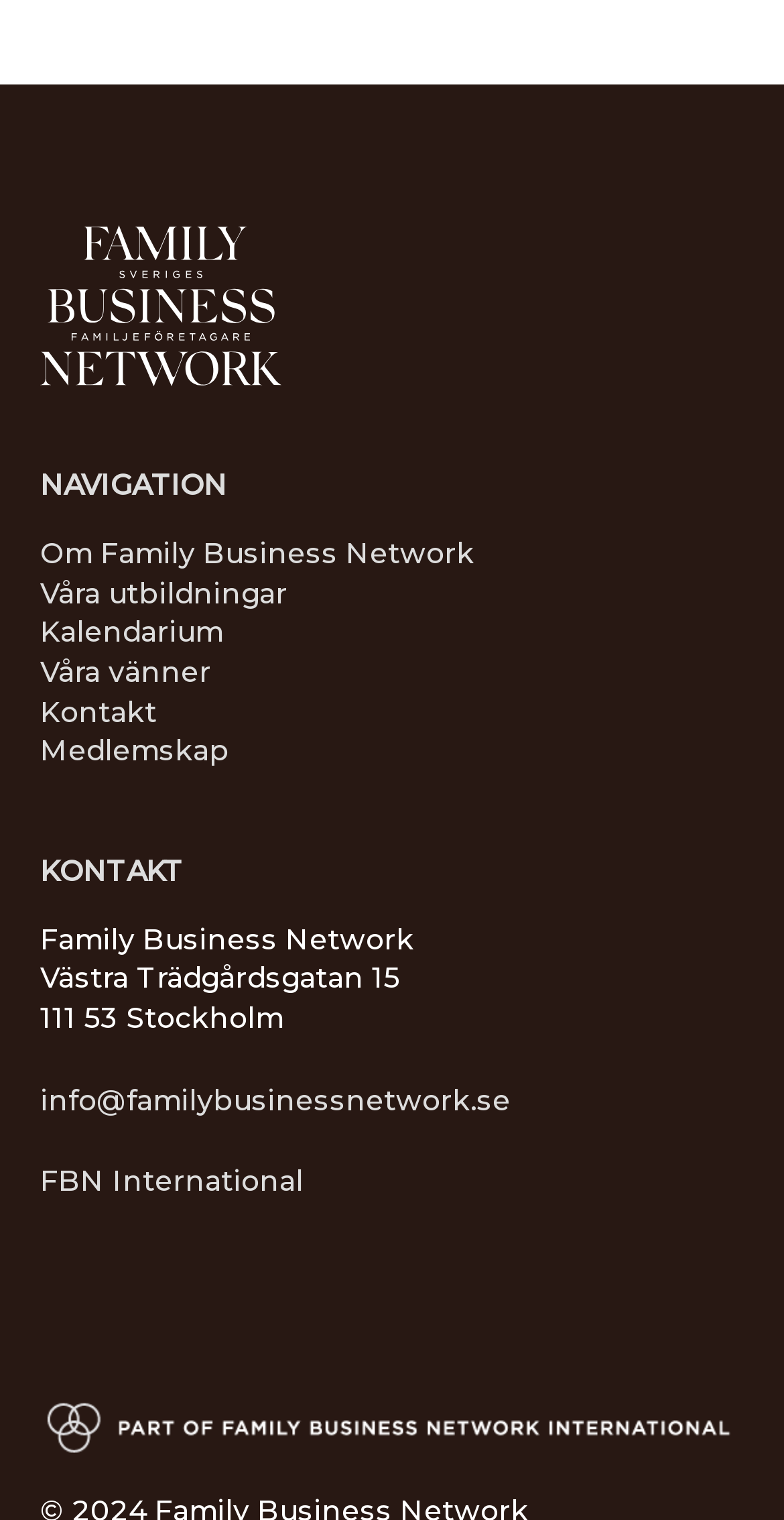Please specify the coordinates of the bounding box for the element that should be clicked to carry out this instruction: "Go to Kalendarium". The coordinates must be four float numbers between 0 and 1, formatted as [left, top, right, bottom].

[0.051, 0.404, 0.285, 0.428]